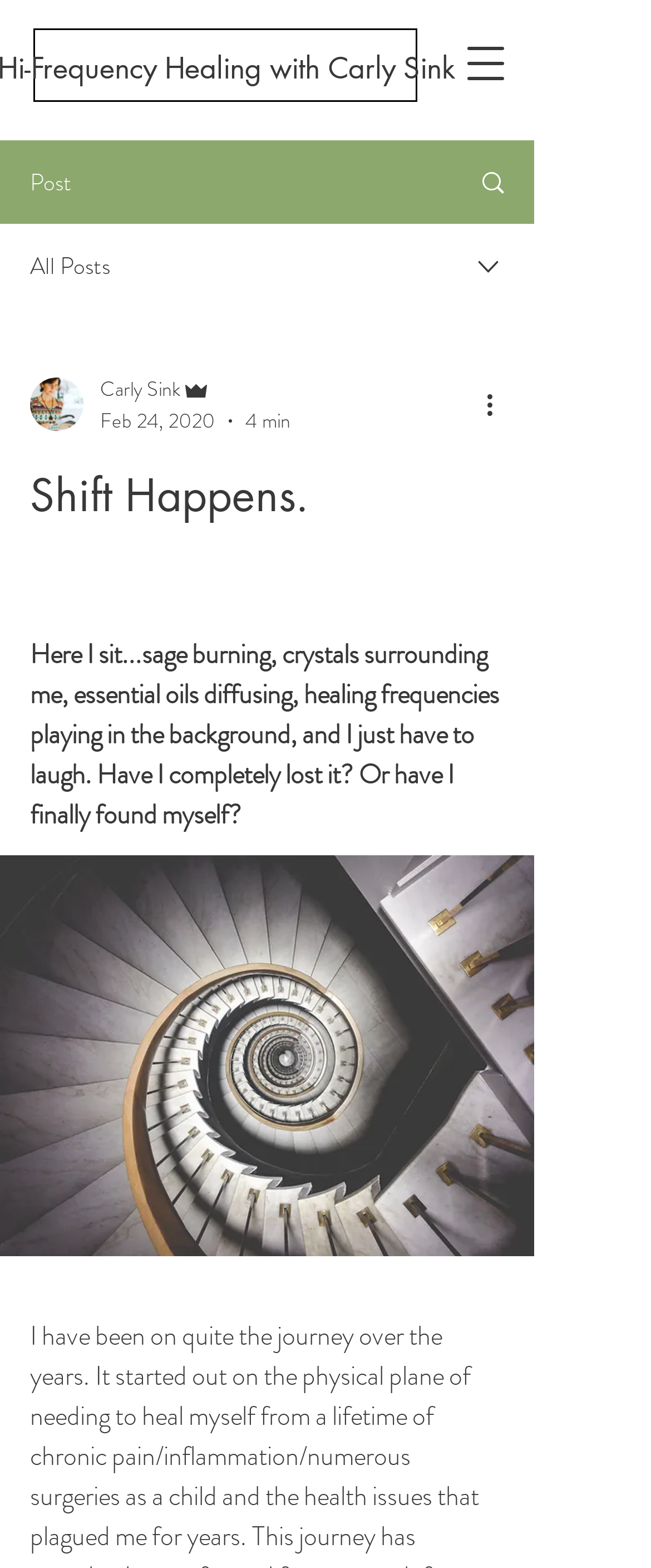Is there a navigation menu button?
Please provide a single word or phrase as your answer based on the image.

Yes